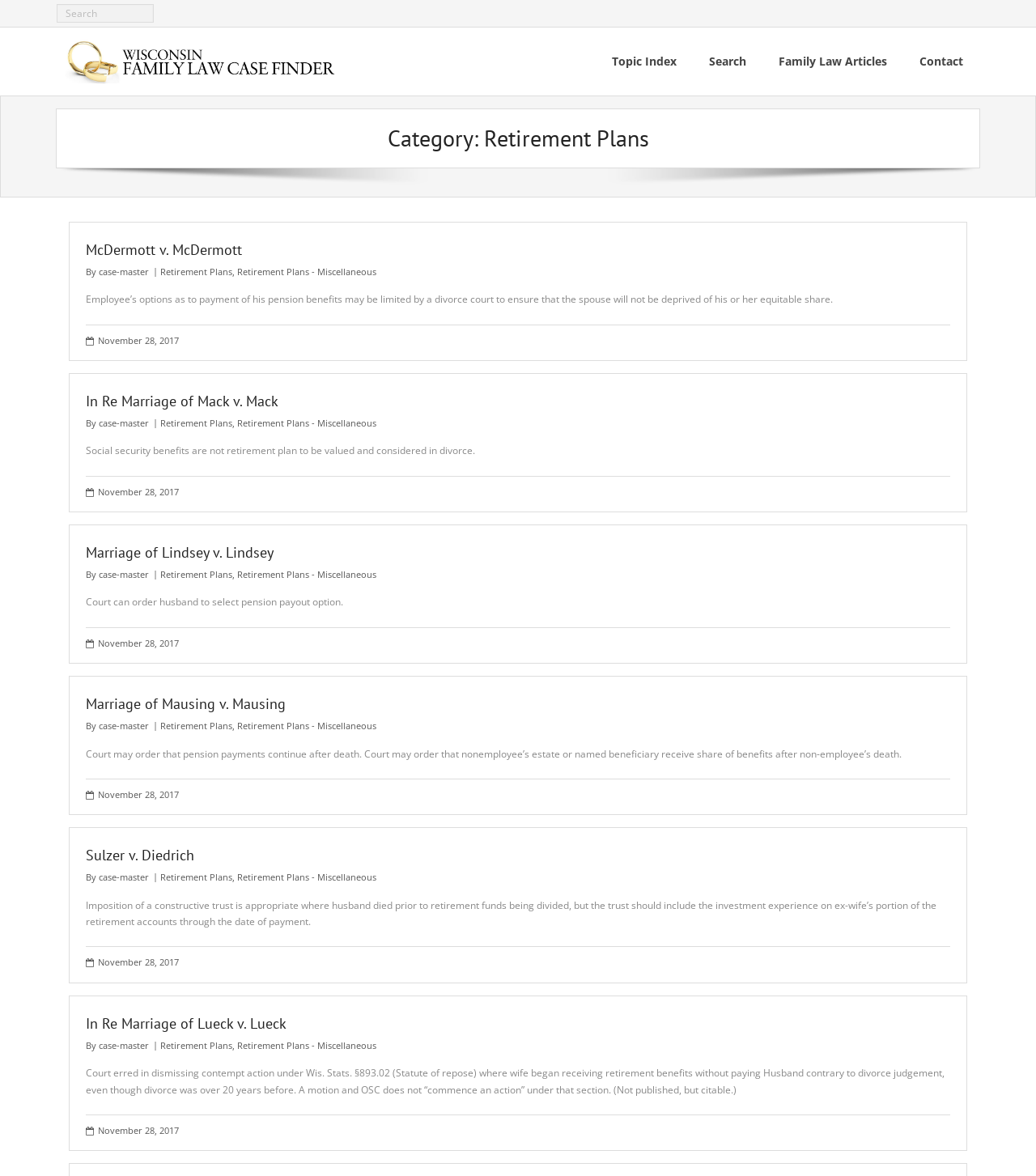Locate the headline of the webpage and generate its content.

Category: Retirement Plans